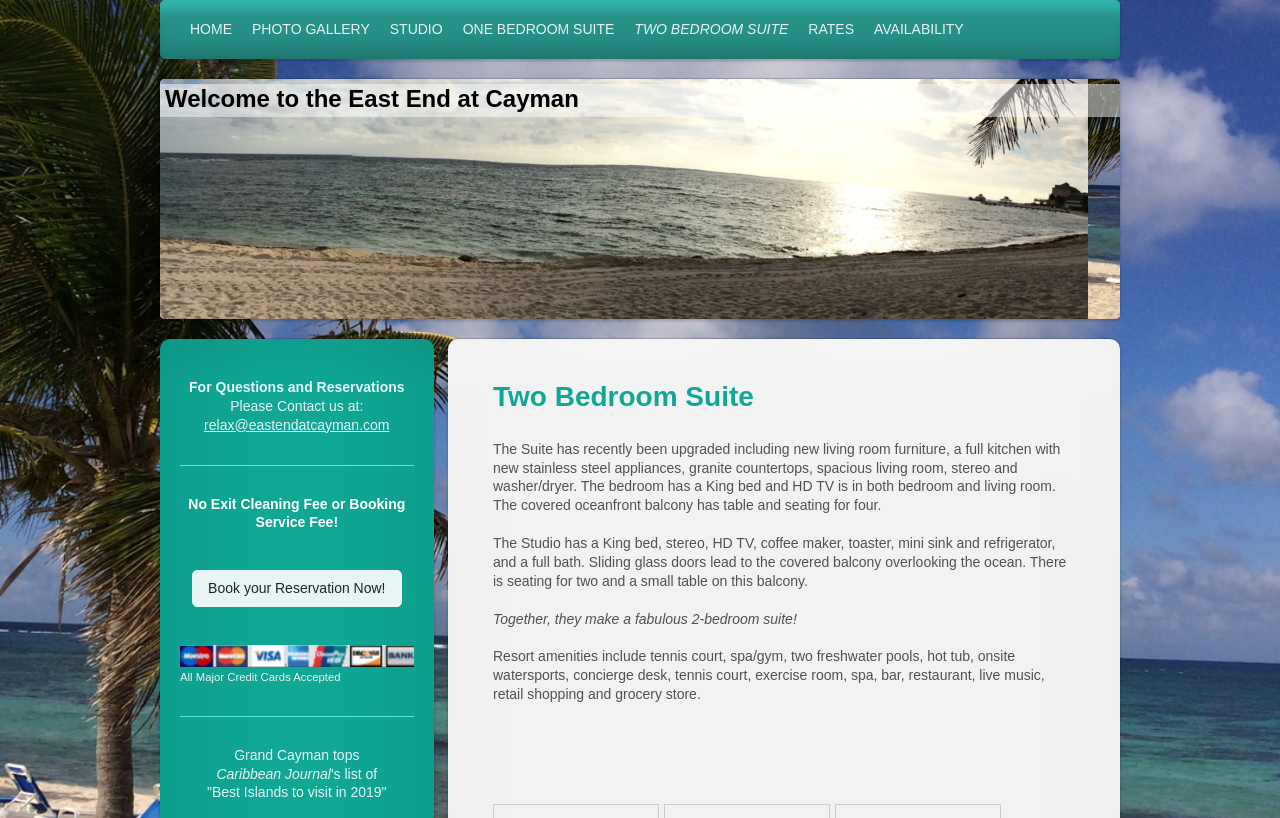Please determine the headline of the webpage and provide its content.

Two Bedroom Suite